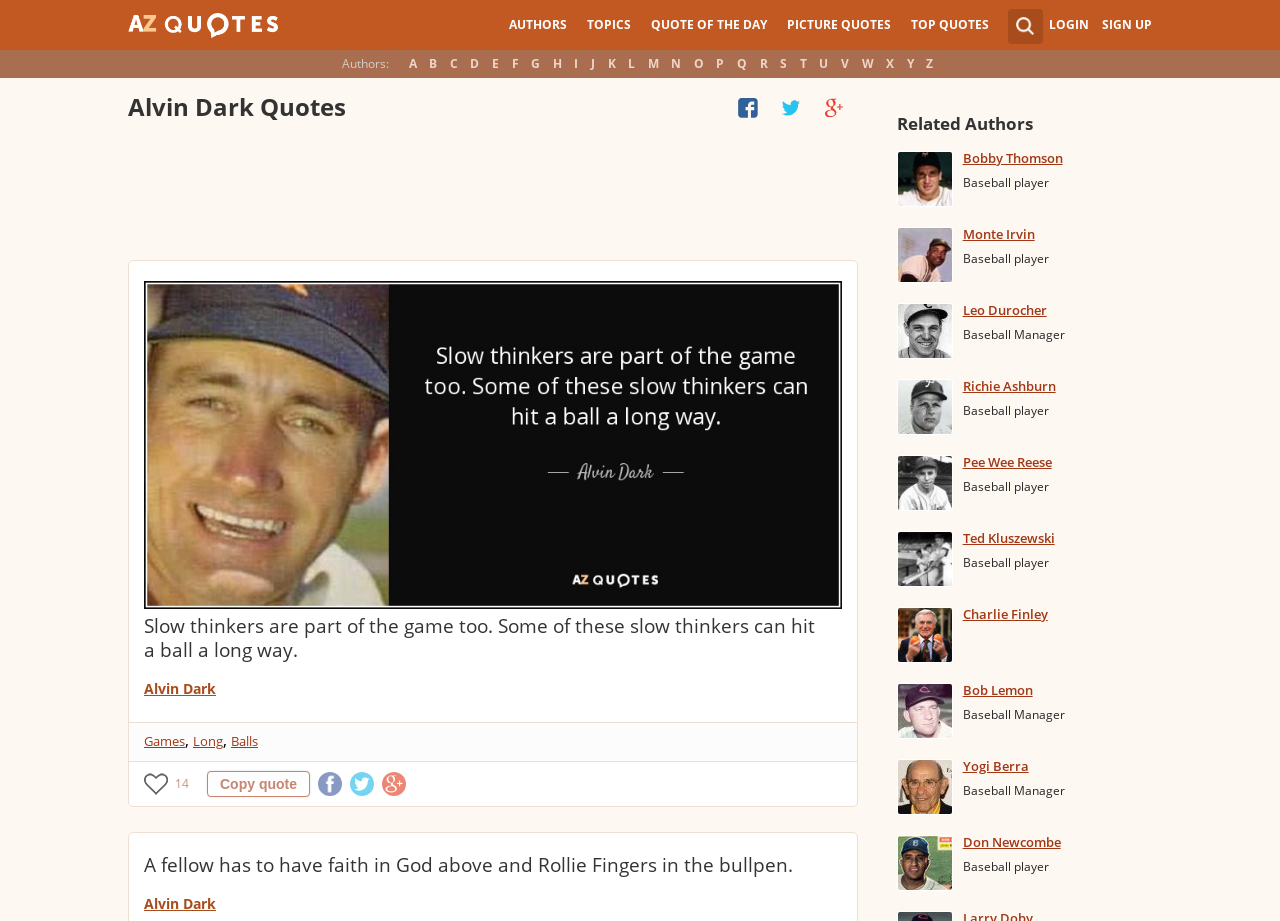Provide your answer to the question using just one word or phrase: What is the format of the quotes on the page?

Text with author attribution